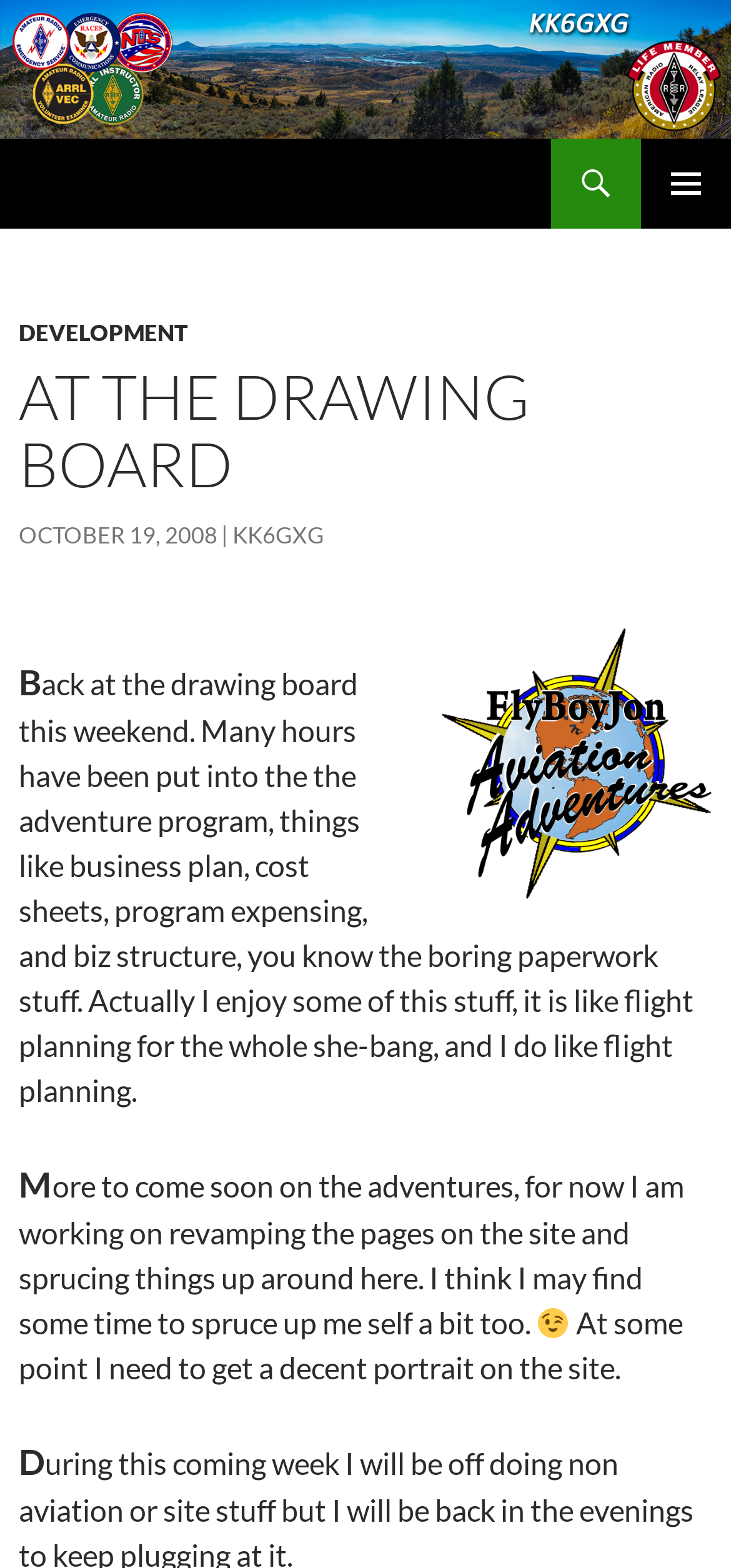What is the author's current task?
Refer to the screenshot and respond with a concise word or phrase.

Revamping the website